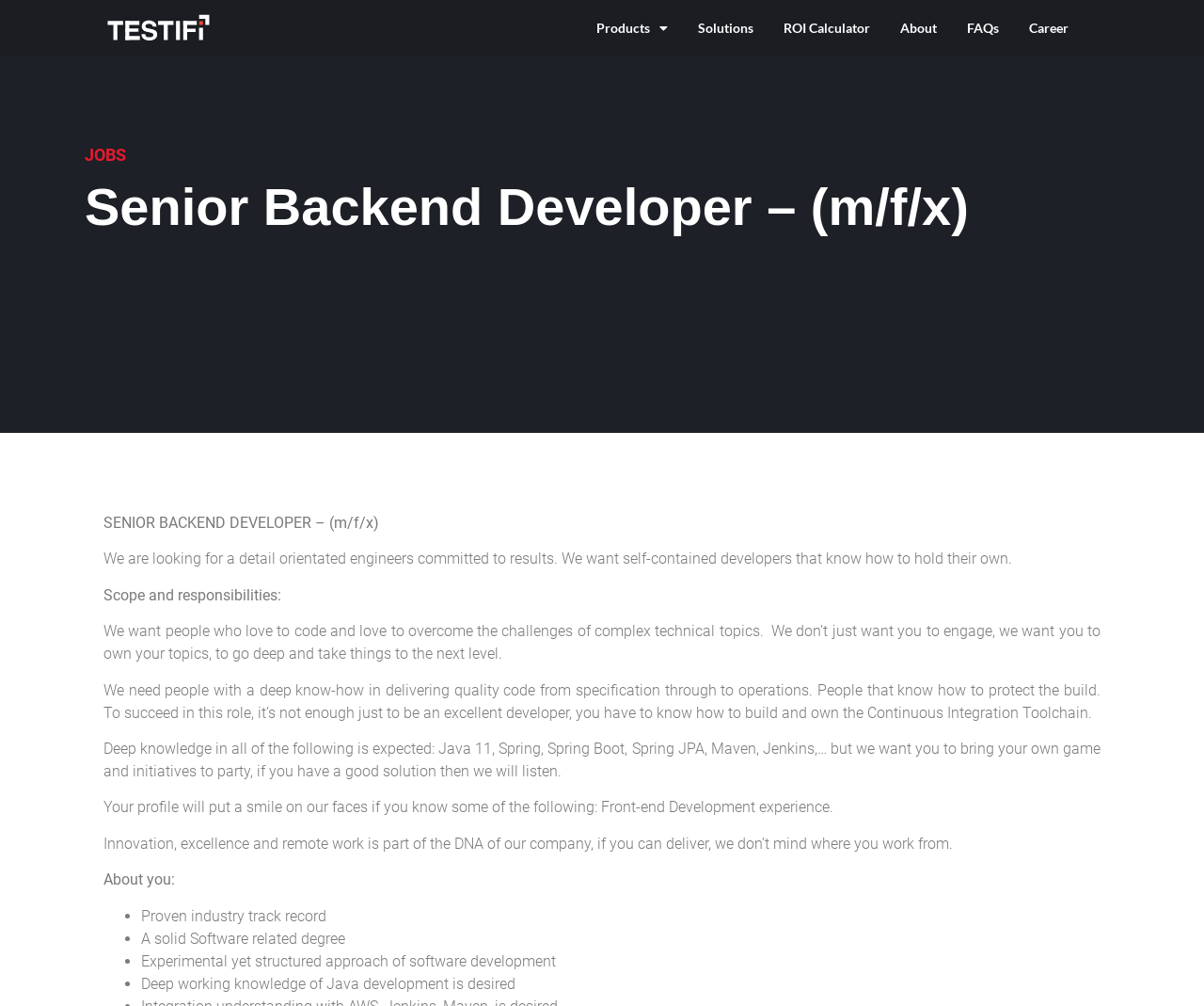Create a full and detailed caption for the entire webpage.

This webpage is a job posting for a Senior Backend Developer position. At the top, there is a logo image and a link to the company's homepage. Below the logo, there is a navigation menu with links to different sections of the website, including Products, Solutions, ROI Calculator, About, FAQs, and Career.

The main content of the page is divided into sections. The first section has a heading that matches the title of the page, "Senior Backend Developer – (m/f/x)". Below the heading, there is a brief introduction to the job, describing the ideal candidate as a detail-oriented engineer who is committed to results.

The next section outlines the scope and responsibilities of the job, including developing quality code, building and owning the Continuous Integration Toolchain, and having deep knowledge of specific technologies such as Java 11, Spring, and Maven.

Following this, there is a section that lists the expected skills and qualifications for the job, including a proven industry track record, a solid software-related degree, and a deep working knowledge of Java development.

Throughout the page, the text is organized in a clear and readable format, with headings and bullet points used to break up the content and make it easy to scan.